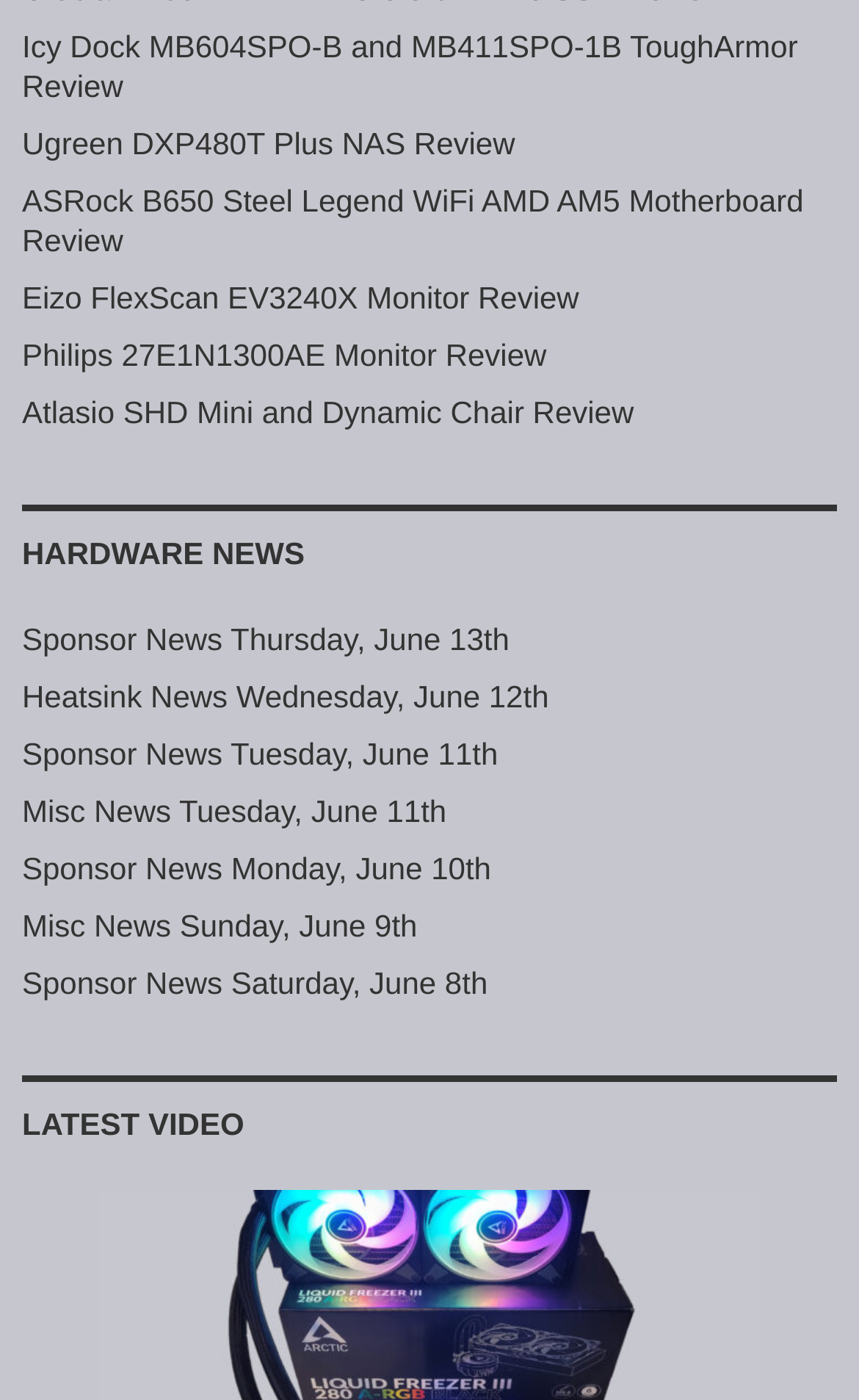Please identify the bounding box coordinates of the region to click in order to complete the task: "Watch the latest video". The coordinates must be four float numbers between 0 and 1, specified as [left, top, right, bottom].

[0.026, 0.769, 0.974, 0.822]